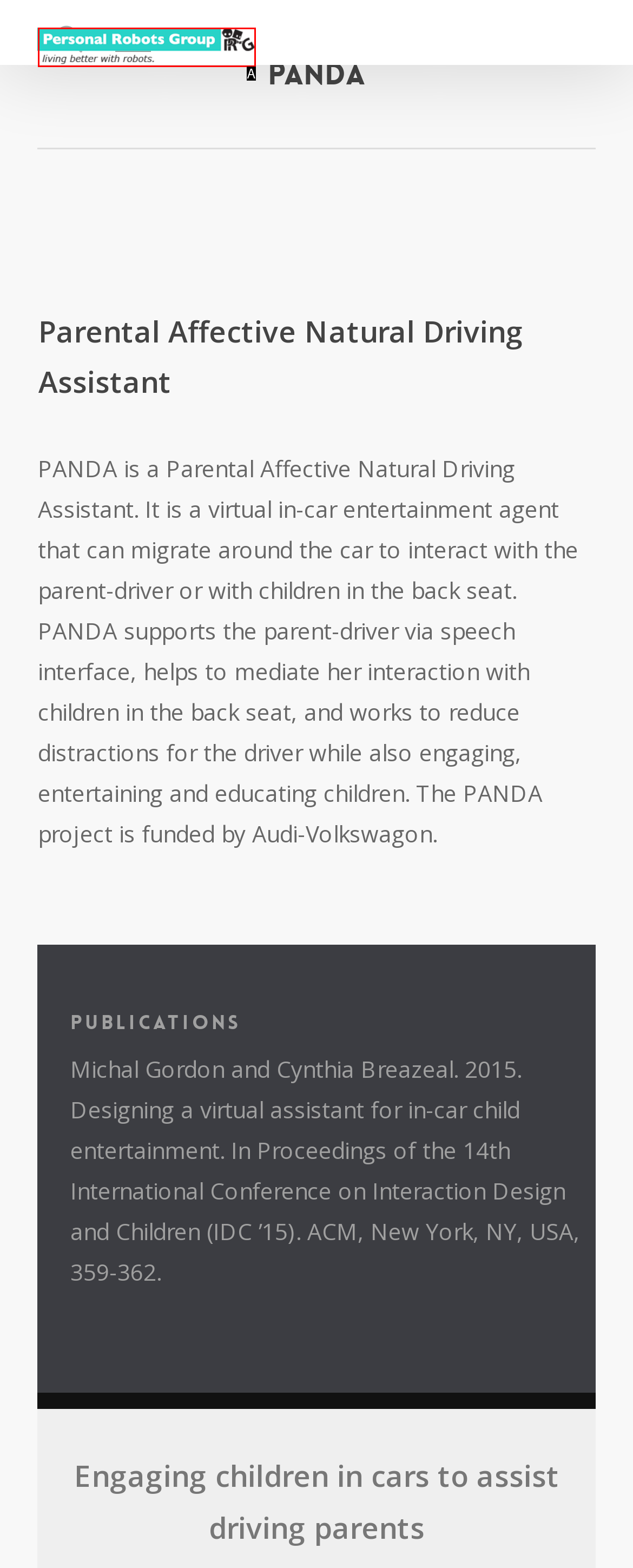Given the description: alt="Personal Robots Group", select the HTML element that best matches it. Reply with the letter of your chosen option.

A